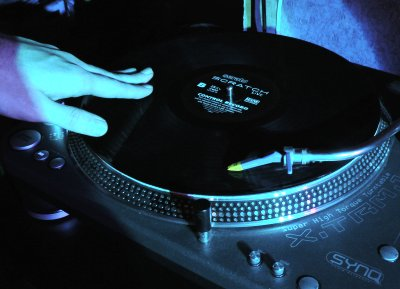Generate a descriptive account of all visible items and actions in the image.

This image features a close-up view of a DJ turntable, capturing a hand delicately positioned on a spinning vinyl record. The turntable, notably marked with the brand "X-Triton," showcases a sleek design and professional quality. Illuminated by blue lighting, the scene conveys a vibrant, dynamic atmosphere typical of a live DJ performance. The vinyl record is prominently displayed, emphasizing the tactile connection between the DJ and the music. This visual highlights the artistry involved in DJing and the essential equipment used for manipulating sound in creative ways. The image could relate to a guide or context around "djDecks Vinyl Control," focusing on setup and configuration for vinyl mixing.